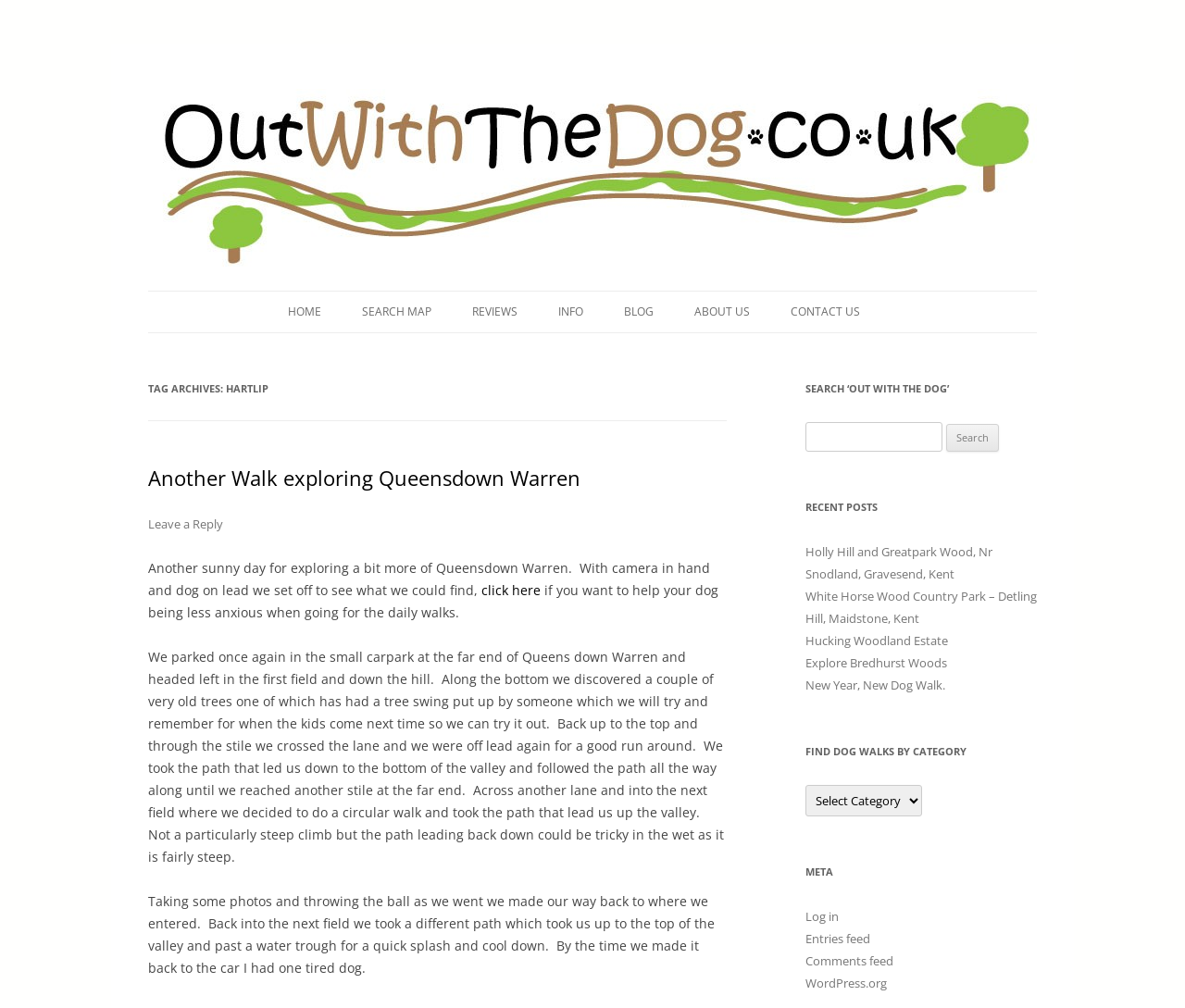Please specify the bounding box coordinates of the clickable region necessary for completing the following instruction: "Find dog walks by category". The coordinates must consist of four float numbers between 0 and 1, i.e., [left, top, right, bottom].

[0.68, 0.779, 0.778, 0.81]